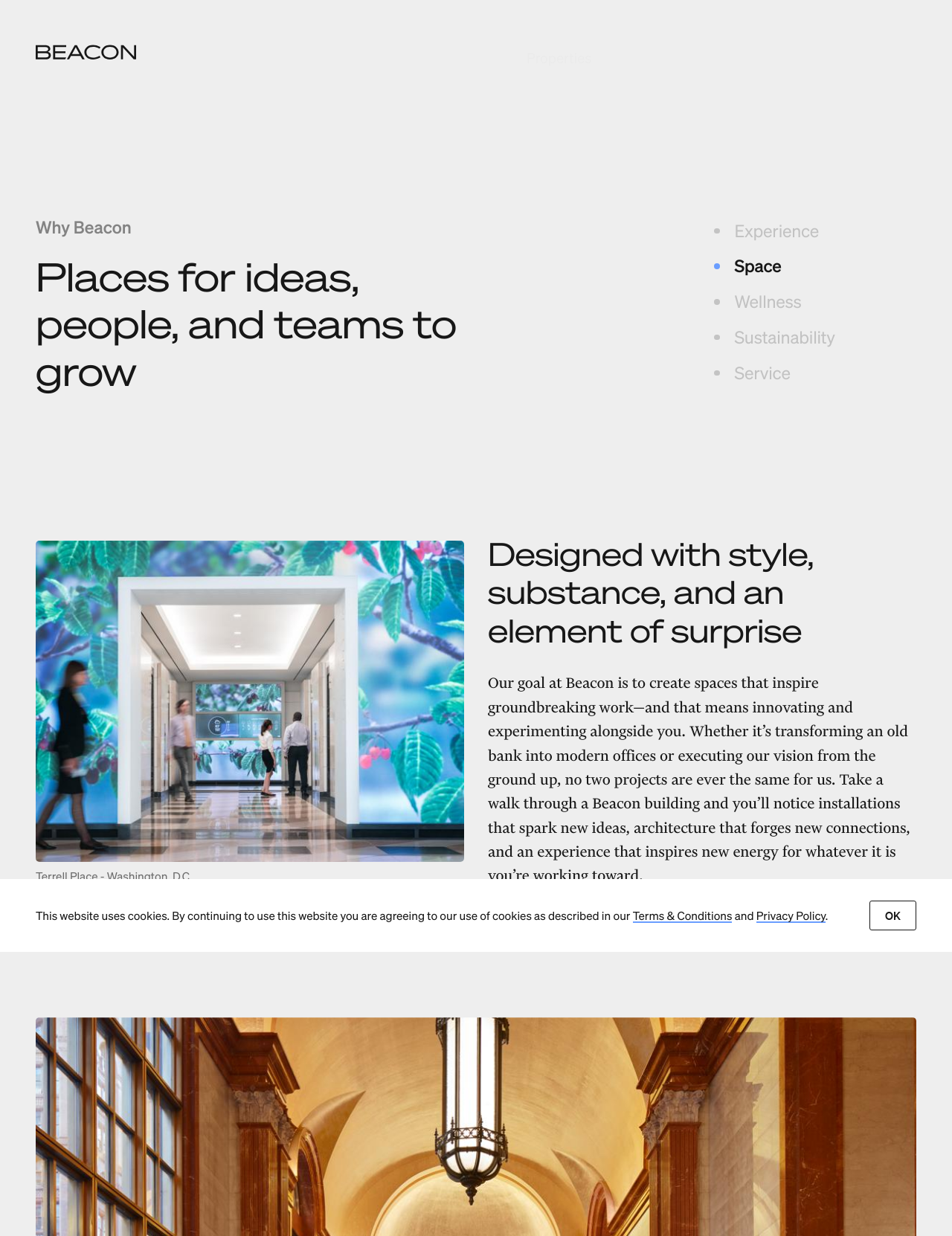Show the bounding box coordinates of the region that should be clicked to follow the instruction: "Discover Why Beacon."

[0.747, 0.035, 0.829, 0.05]